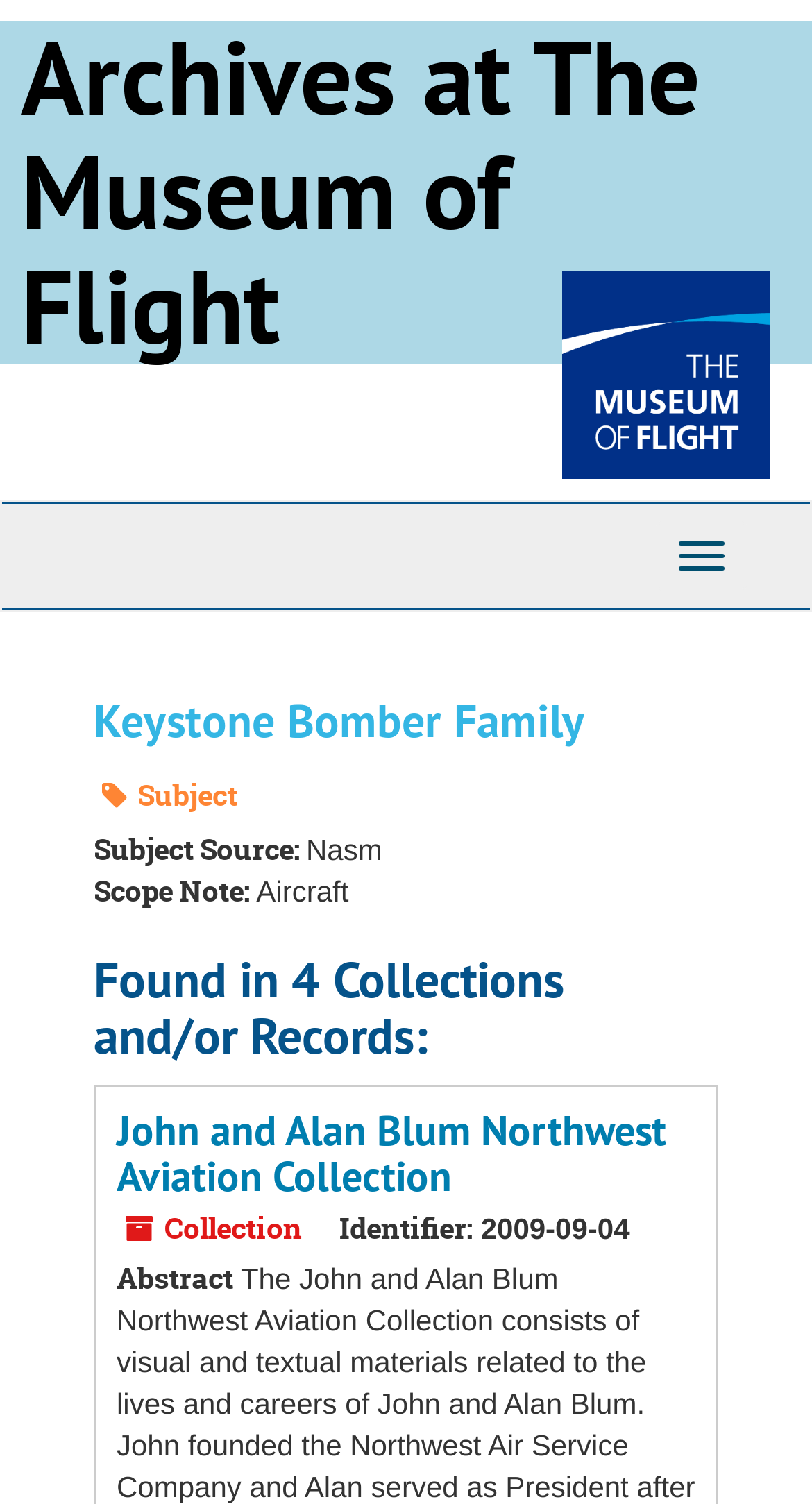Identify and generate the primary title of the webpage.

Archives at The Museum of Flight